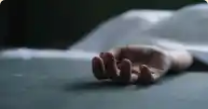Generate an elaborate caption for the image.

The image depicts a lifeless hand resting on a surface, partially covered by a white sheet, evoking a somber and unsettling atmosphere. This poignant scene is part of a news report detailing a tragic incident in Tamil Nadu, where police discovered a dead body in a parked car on the highway. The report includes updates about the arrest of two suspects connected to the case, highlighting the grave circumstances surrounding the event. The caption also references the ongoing investigation to uncover the full context of this heart-wrenching situation.